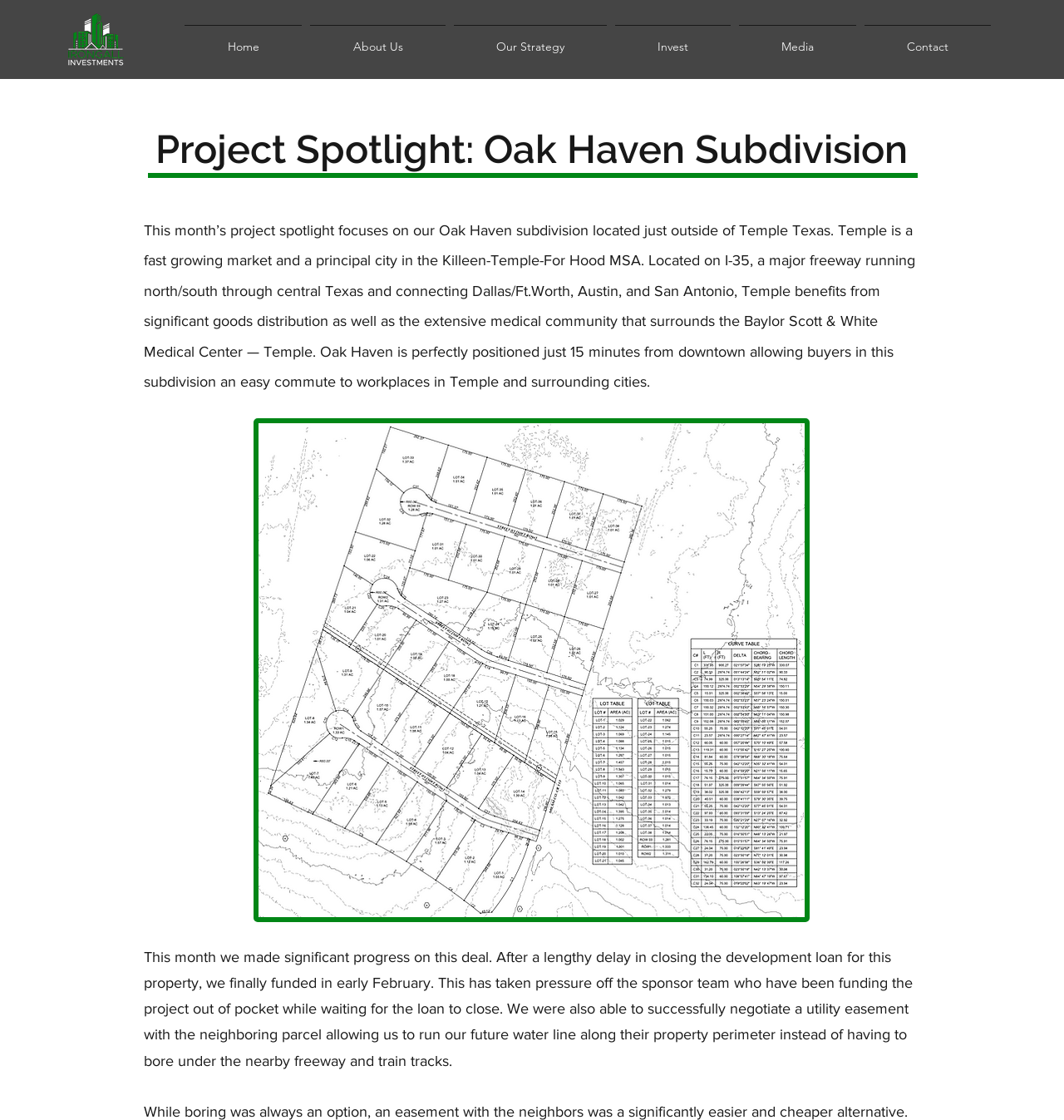Using the information in the image, give a comprehensive answer to the question: 
What was the delay in the Oak Haven Subdivision project?

I determined the answer by reading the StaticText element that mentions 'a lengthy delay in closing the development loan for this property' which suggests that the delay was related to closing the development loan.